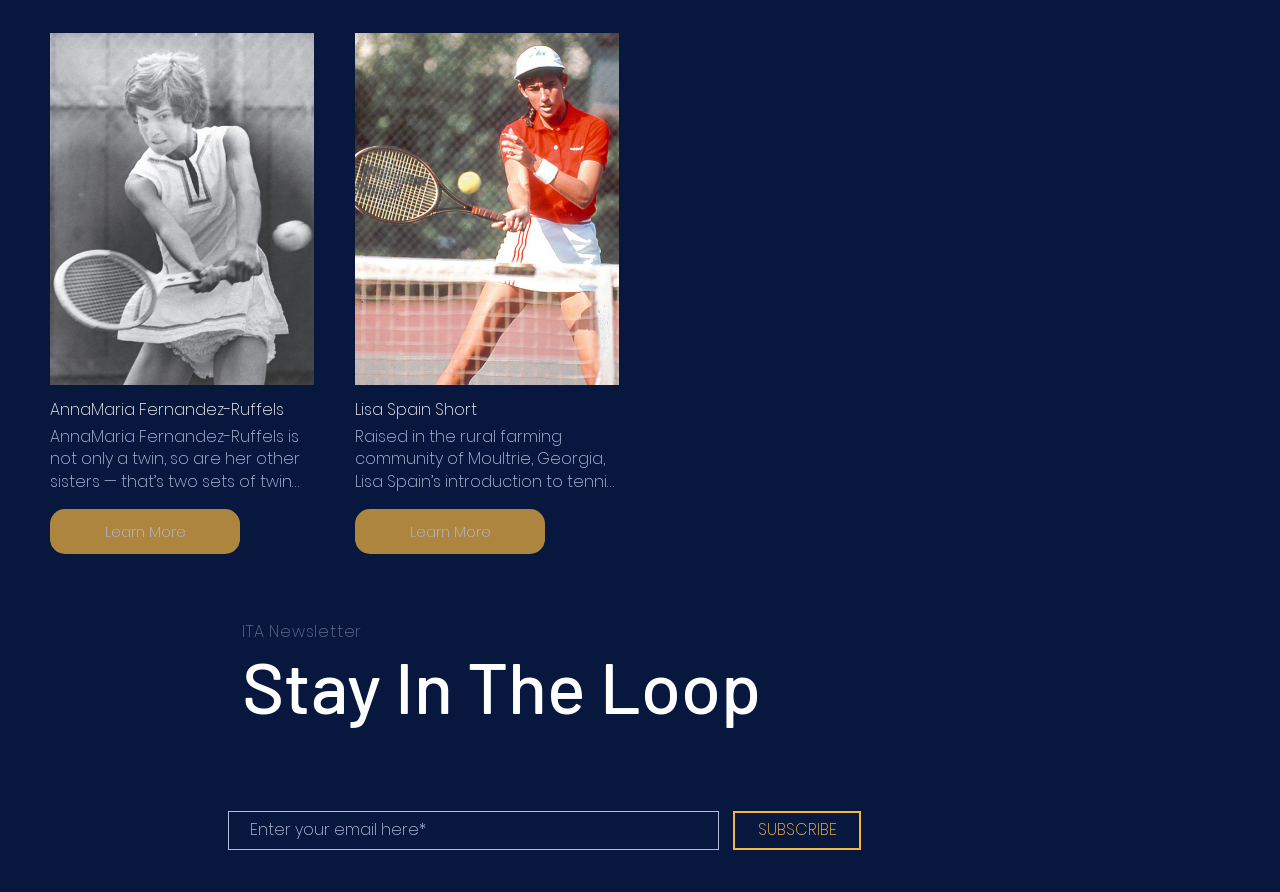What is the function of the 'Learn More' buttons?
By examining the image, provide a one-word or phrase answer.

To learn more about the tennis players